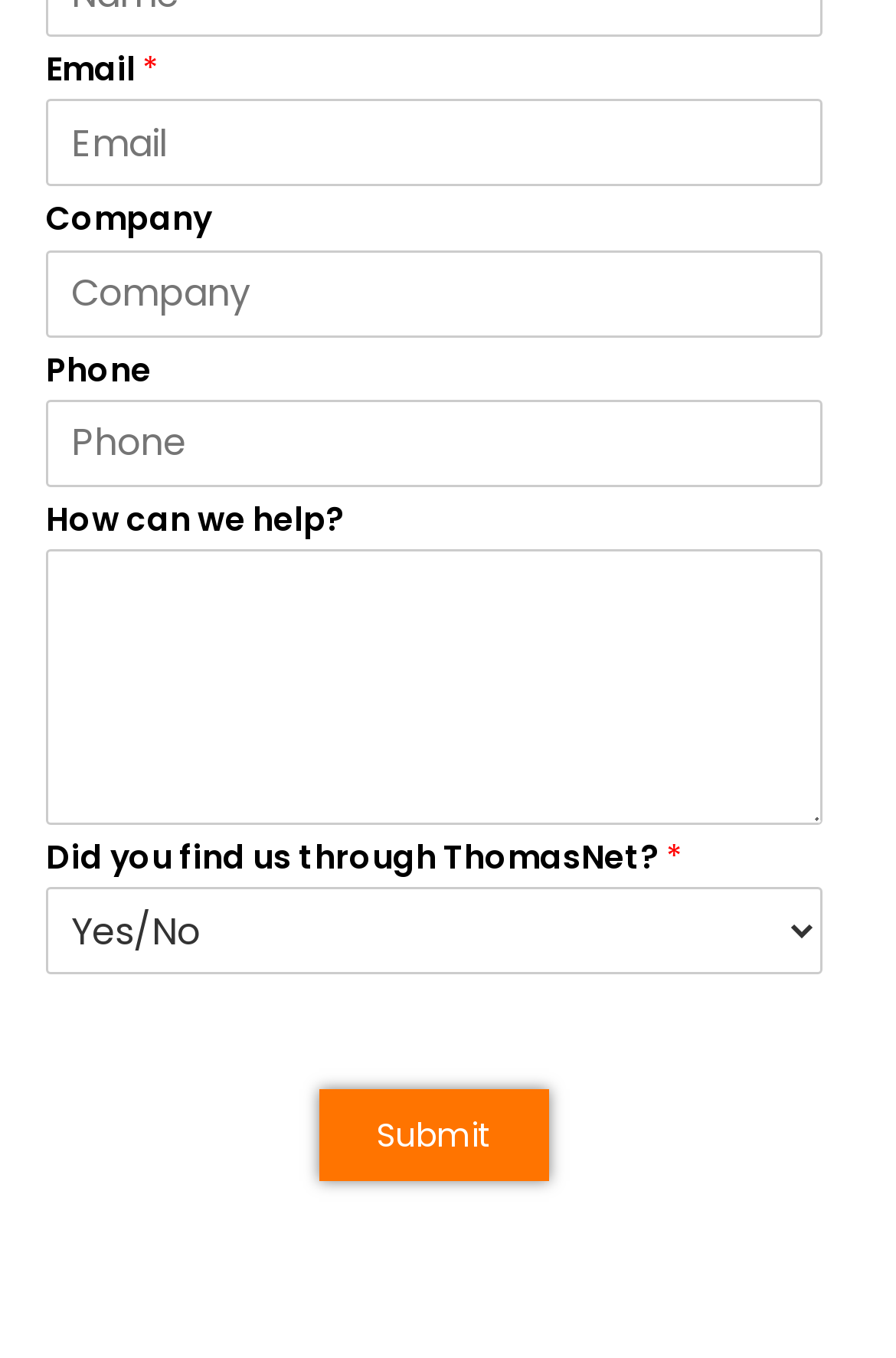What is the first field to fill in the form?
Answer the question with as much detail as possible.

The first field to fill in the form is 'Email' because it is the first input field in the form, indicated by the StaticText 'Email' and the corresponding textbox 'Email *' required: True.